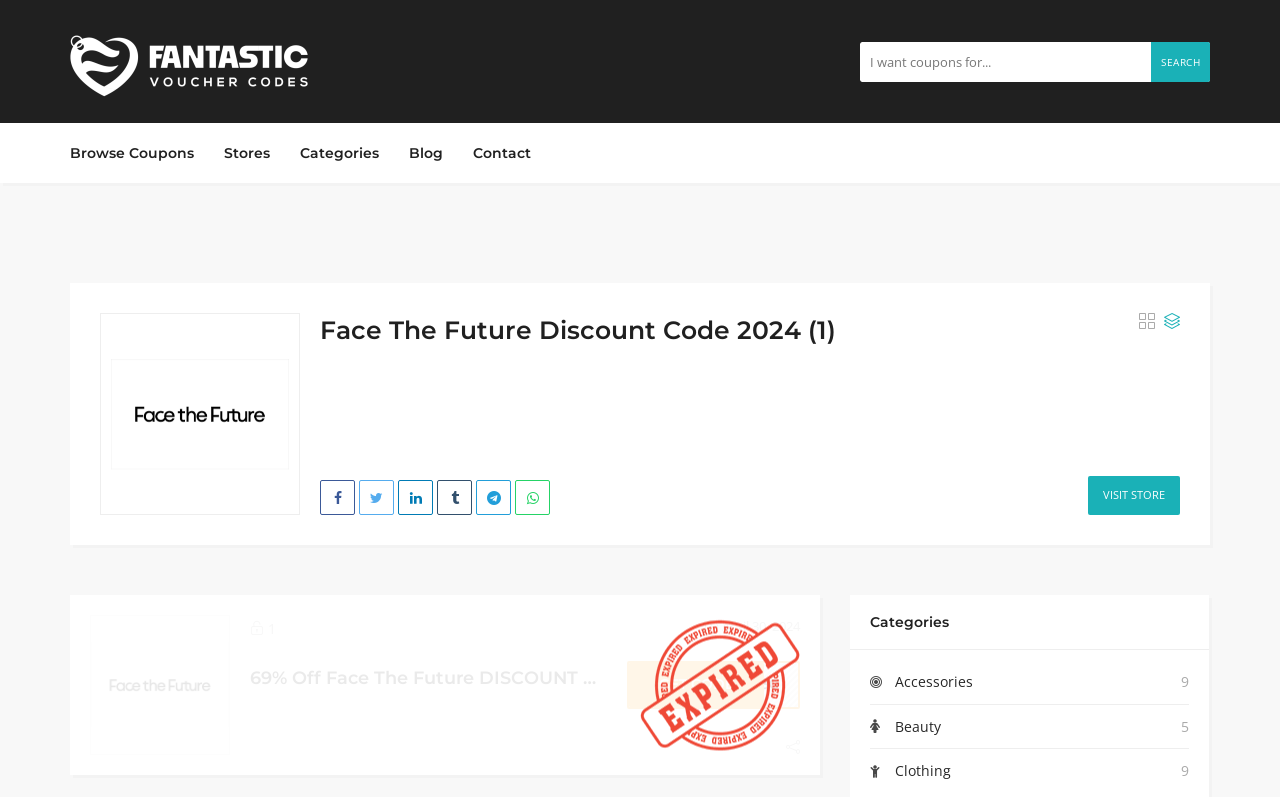Please determine the bounding box coordinates for the element that should be clicked to follow these instructions: "Get the discount code".

[0.49, 0.829, 0.625, 0.889]